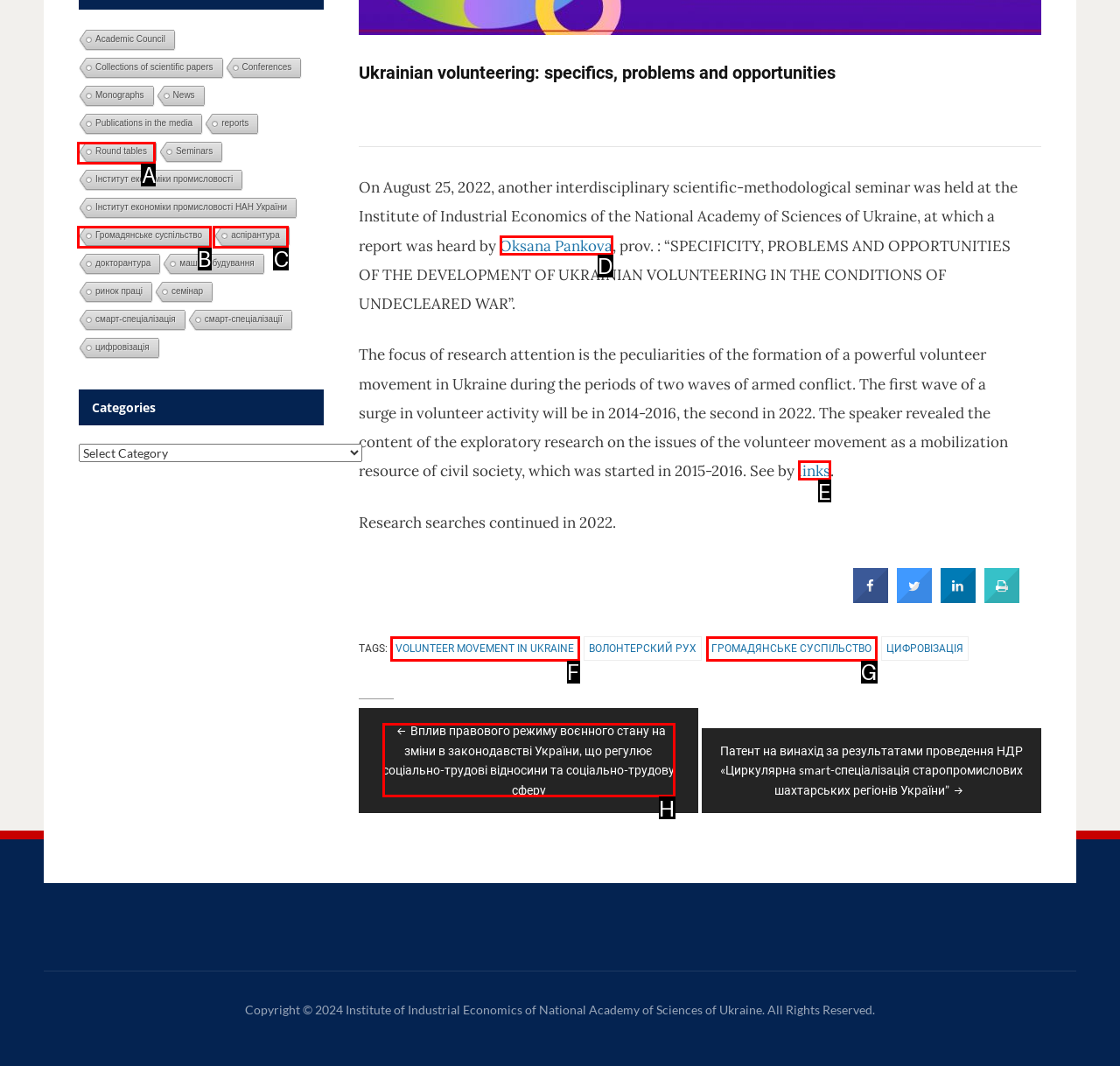Look at the description: Oksana Pankova
Determine the letter of the matching UI element from the given choices.

D